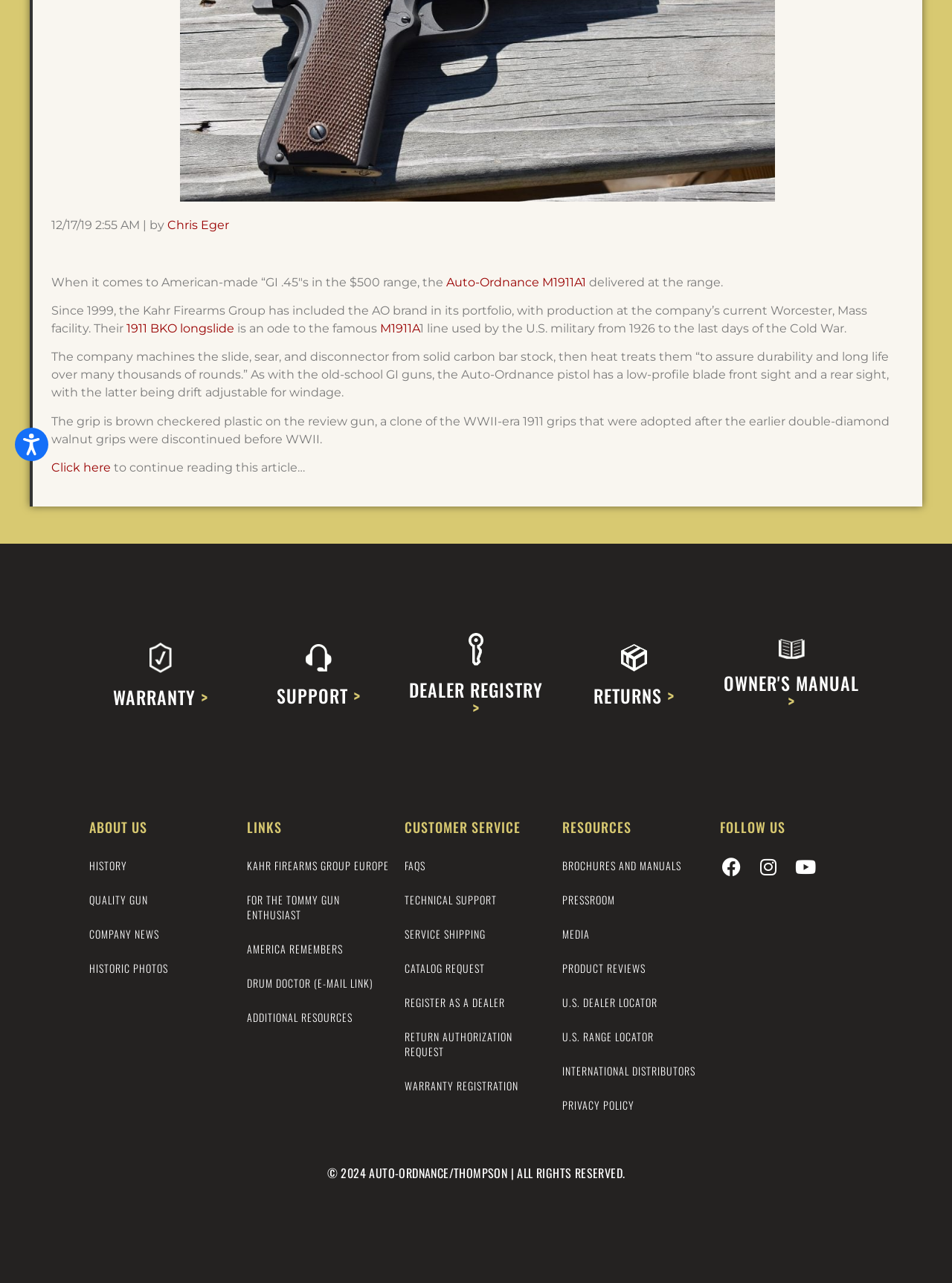Return the bounding box coordinates of the UI element that corresponds to this description: "History". The coordinates must be given as four float numbers in the range of 0 and 1, [left, top, right, bottom].

[0.094, 0.661, 0.244, 0.688]